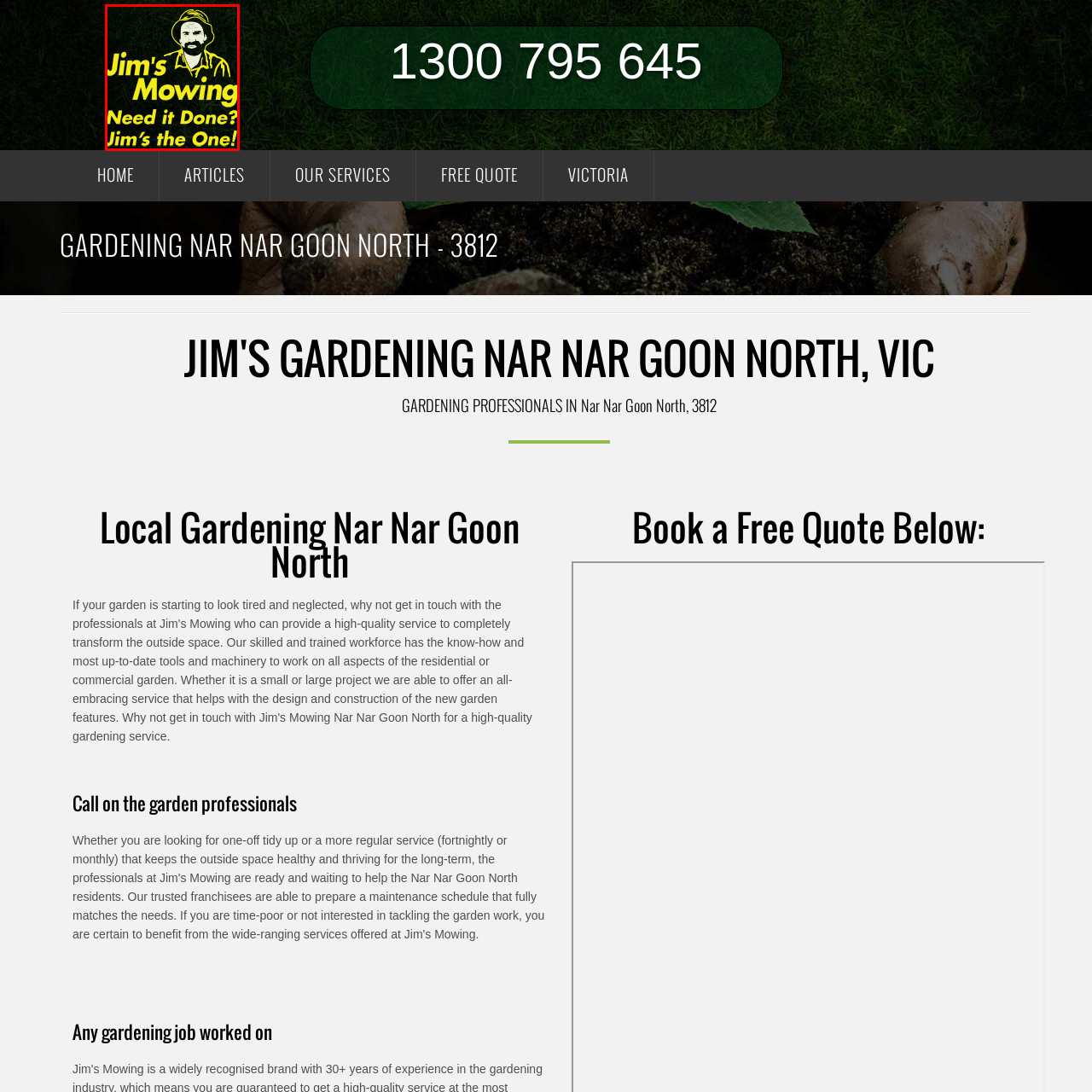Describe extensively the image that is situated inside the red border.

The image features the logo for "Jim's Mowing," showcasing a stylized representation of Jim, a gardener wearing a hat and a shirt. The text highlights the brand name "Jim's Mowing" prominently at the top in bright yellow, immediately drawing attention. Below it, the slogan reads, "Need it Done? Jim's the One!" reinforcing the message of reliability and professionalism in gardening services. The background is likely a dark green, evoking the essence of nature and gardening, further enhancing the logo's appeal. This logo represents the local gardening services in Nar Nar Goon North, emphasizing expertise and commitment to quality gardening work.